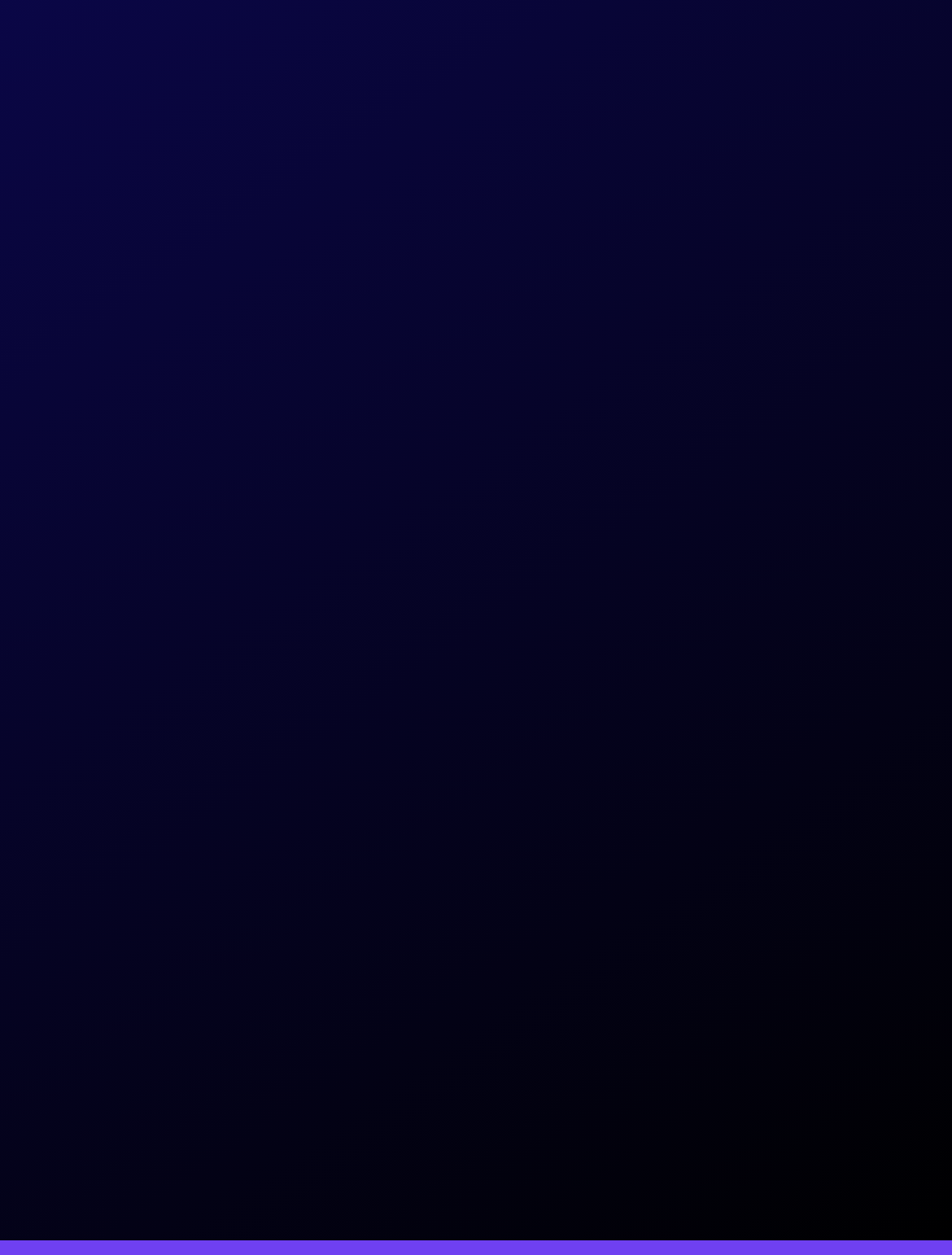Can you determine the bounding box coordinates of the area that needs to be clicked to fulfill the following instruction: "Share on Facebook"?

[0.385, 0.87, 0.436, 0.909]